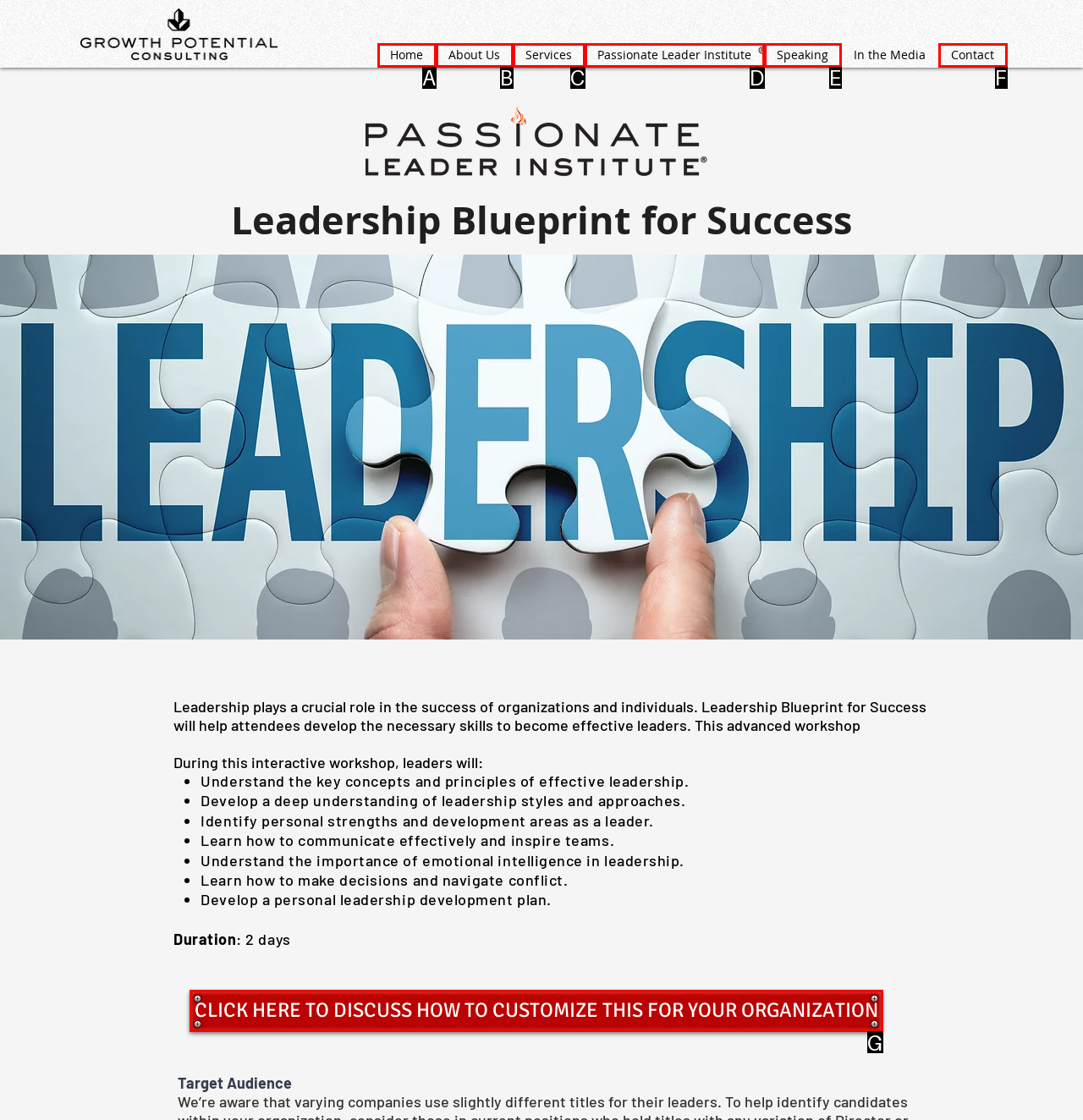Select the HTML element that corresponds to the description: About Us. Answer with the letter of the matching option directly from the choices given.

B